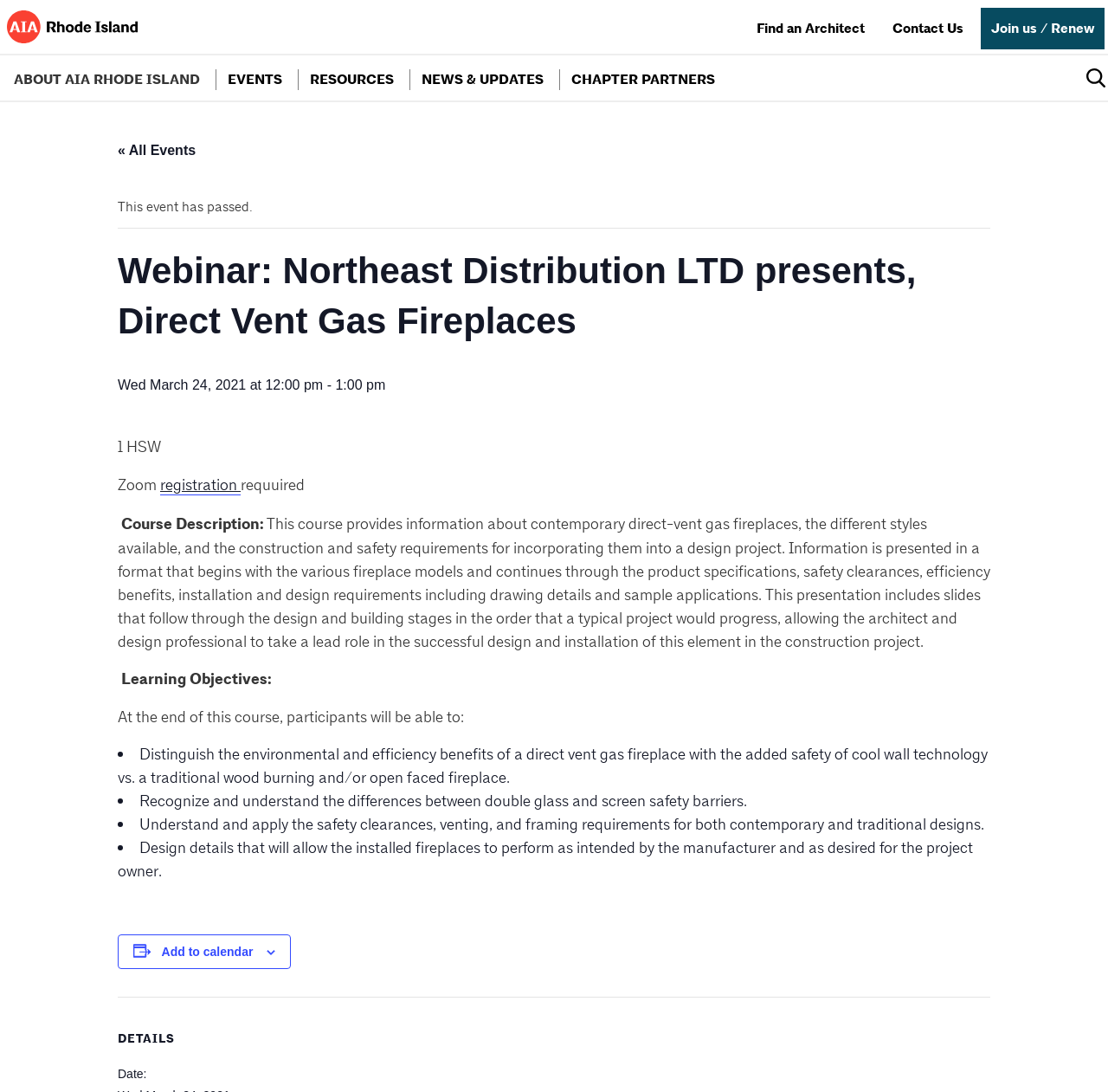Please find the bounding box for the UI element described by: "Join us / Renew".

[0.885, 0.007, 0.997, 0.045]